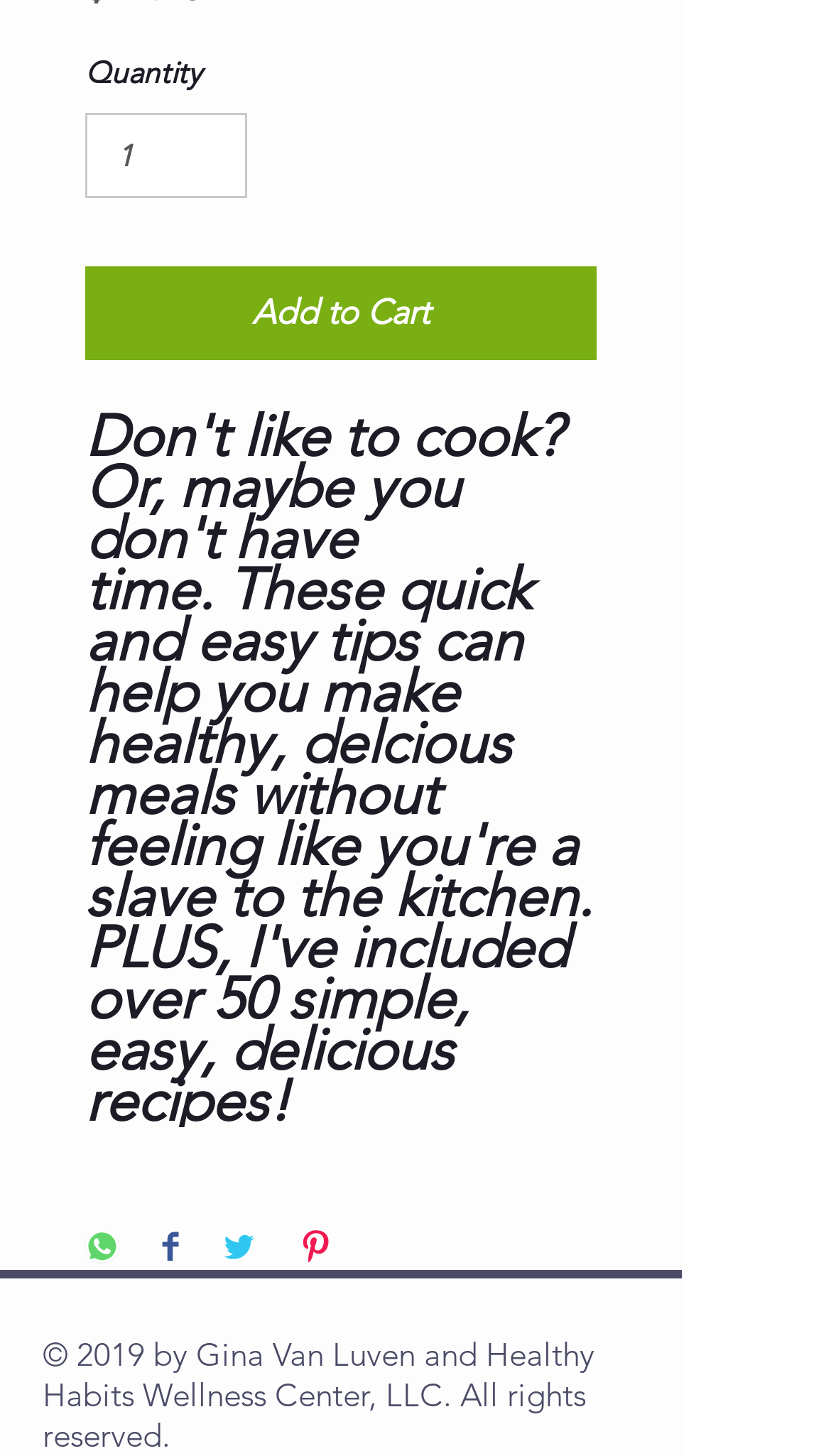What is the purpose of the button with the label 'Add to Cart'?
Give a comprehensive and detailed explanation for the question.

The button element with the label 'Add to Cart' has a live attribute set to 'assertive' and a relevant attribute set to 'additions', indicating that its purpose is to add the item to the cart.